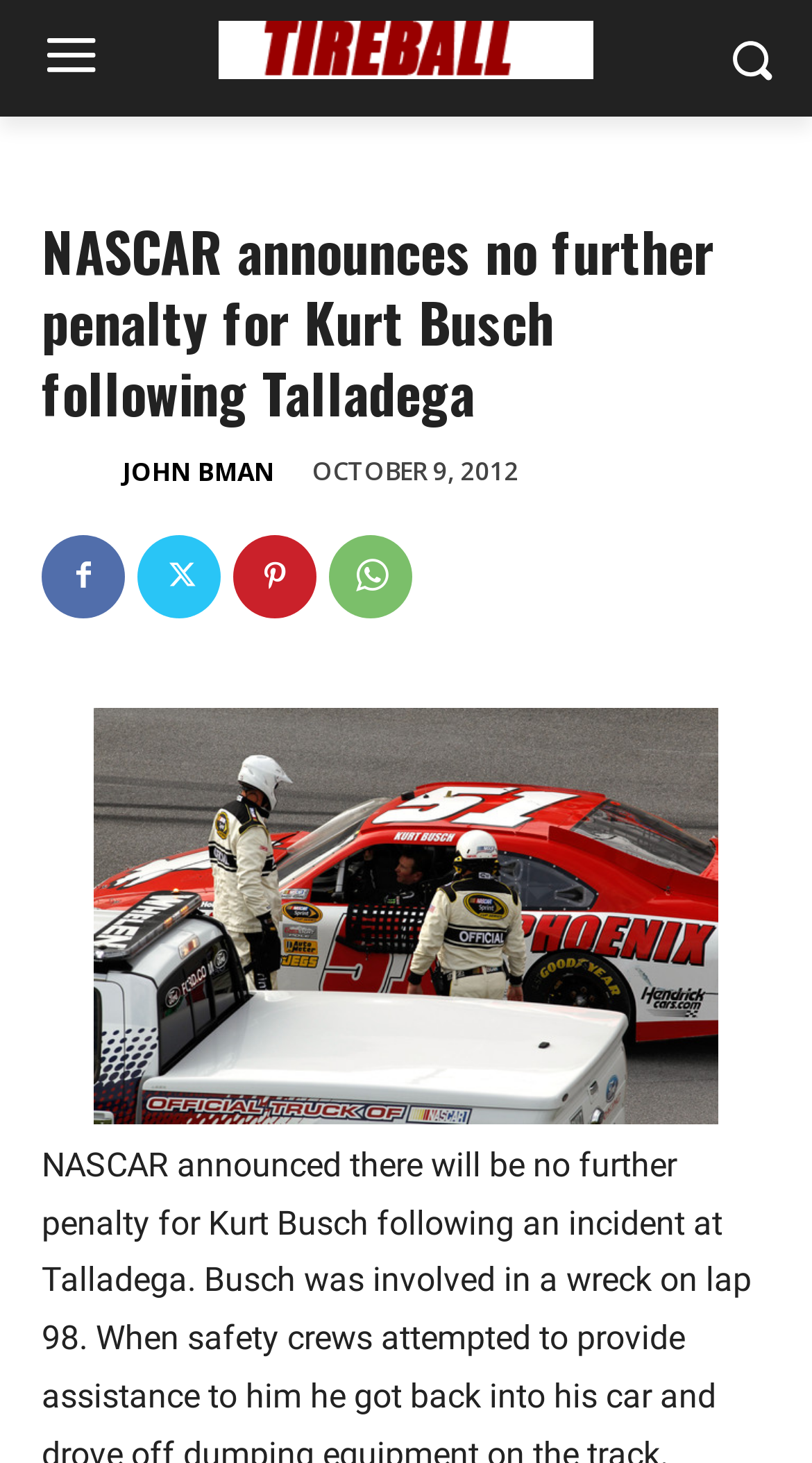Please analyze the image and give a detailed answer to the question:
Is there a main image on the webpage?

I found a large image element that takes up most of the webpage, which is likely the main image of the webpage.